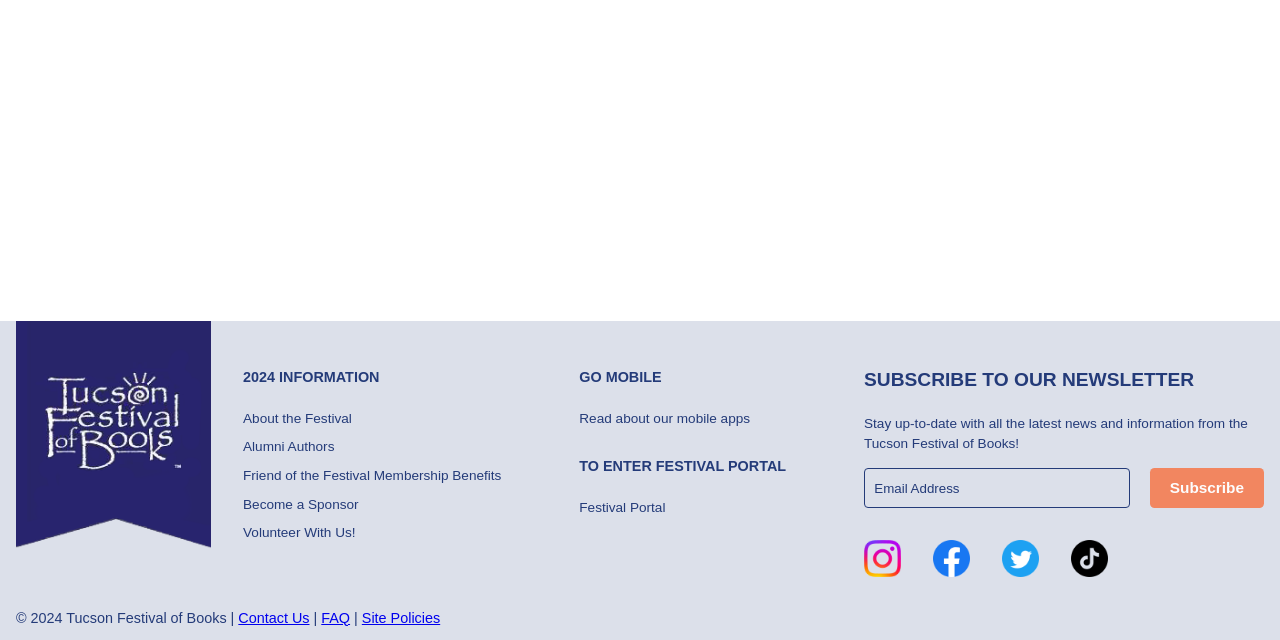Given the description of the UI element: "parent_node: What's new aria-label="Toggle expanded"", predict the bounding box coordinates in the form of [left, top, right, bottom], with each value being a float between 0 and 1.

None